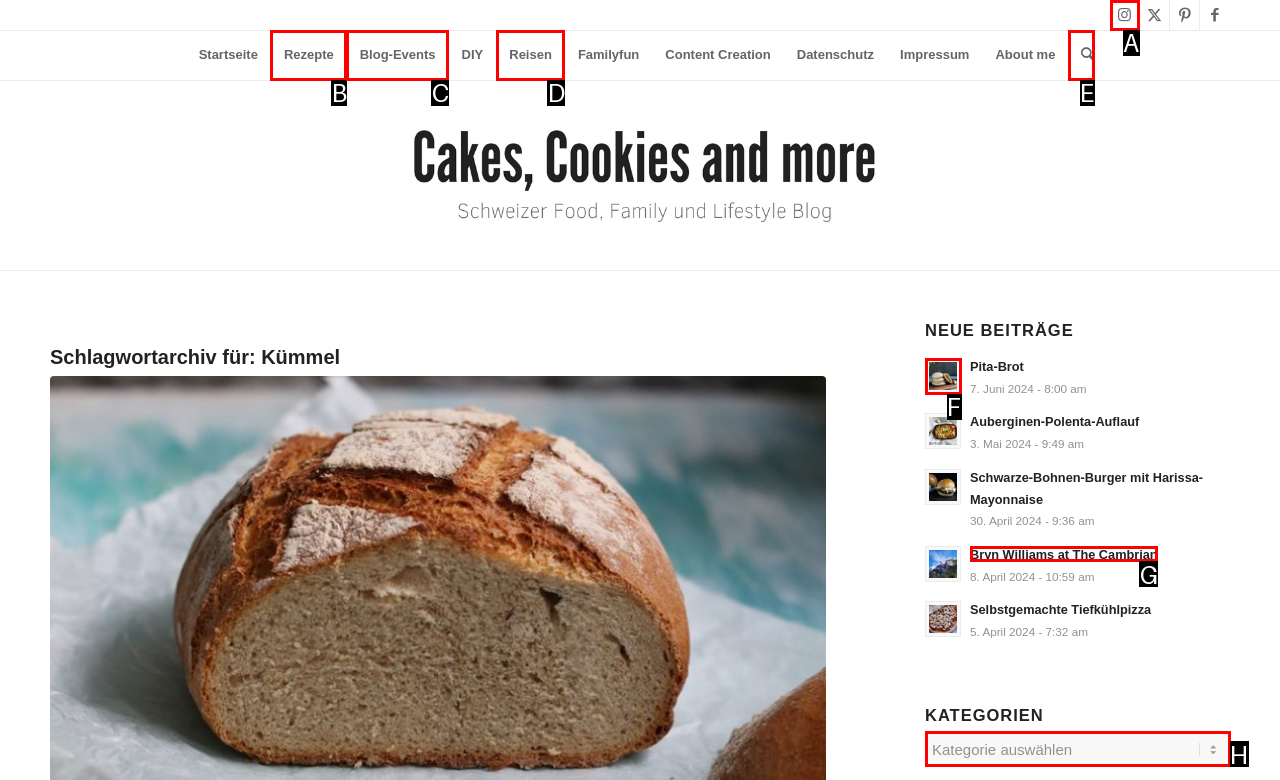Identify the matching UI element based on the description: Skip to secondary content
Reply with the letter from the available choices.

None